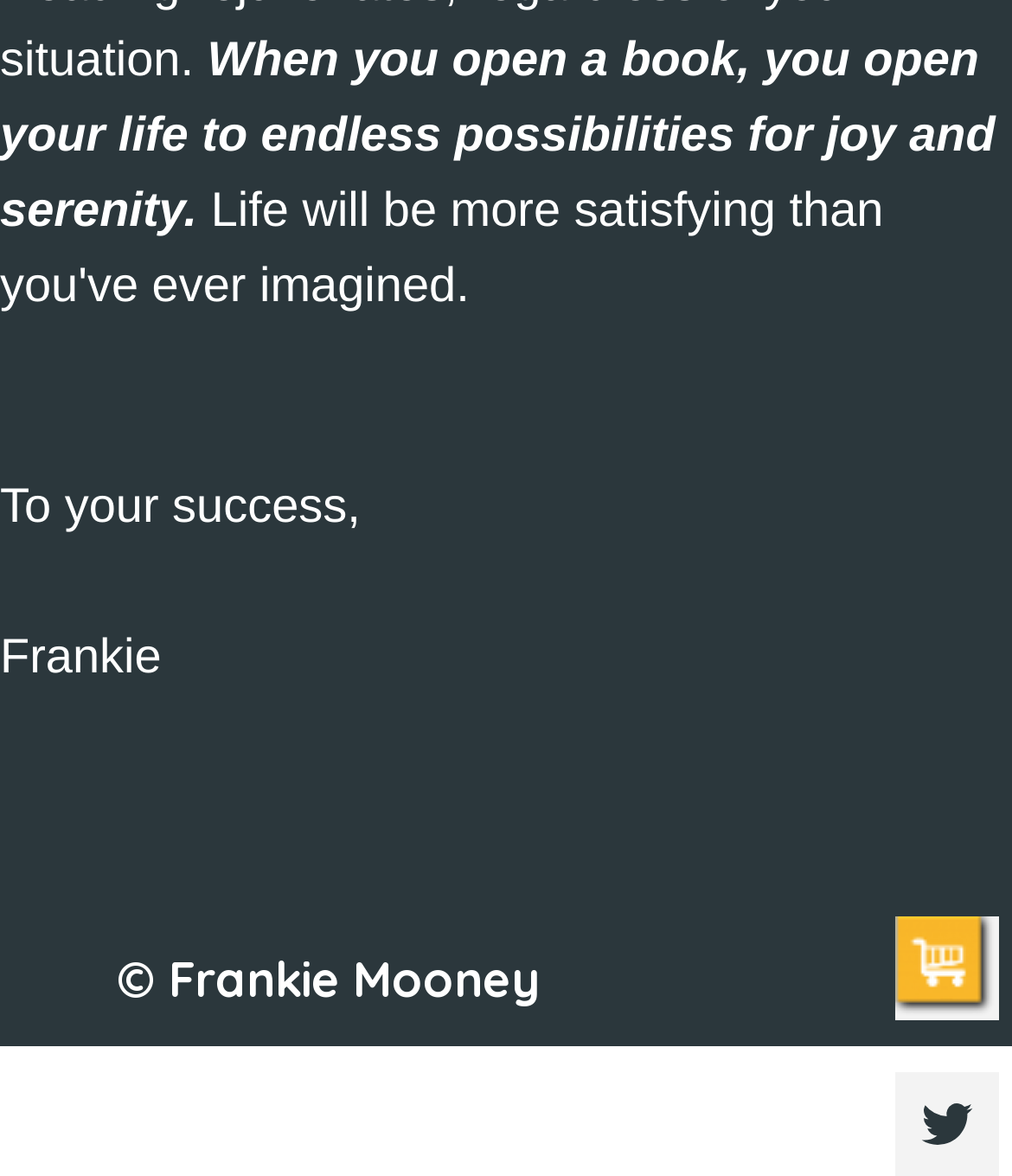How many social media links are there?
Craft a detailed and extensive response to the question.

There are three links located at the bottom of the webpage, each with an image icon. These links are likely social media profiles of Frankie Mooney.